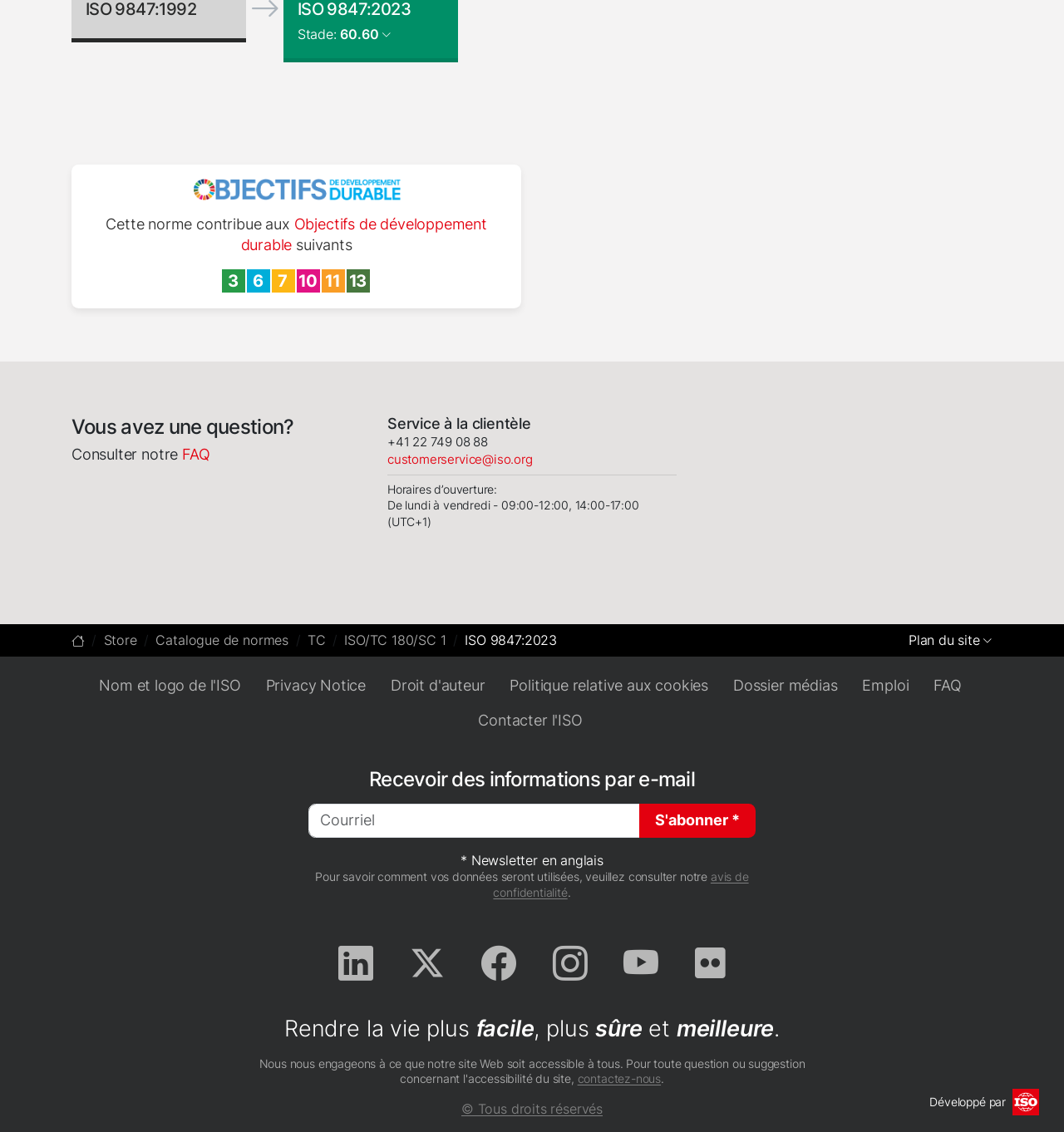Predict the bounding box coordinates of the UI element that matches this description: "繁體中文". The coordinates should be in the format [left, top, right, bottom] with each value between 0 and 1.

None